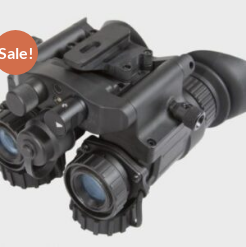What type of applications is the FLIR BNVD 40-2QSi ideal for?
Please provide a comprehensive answer to the question based on the webpage screenshot.

The caption states that the FLIR BNVD 40-2QSi is a valuable tool for both wildlife observation and security applications, making it suitable for enthusiasts and professionals alike.